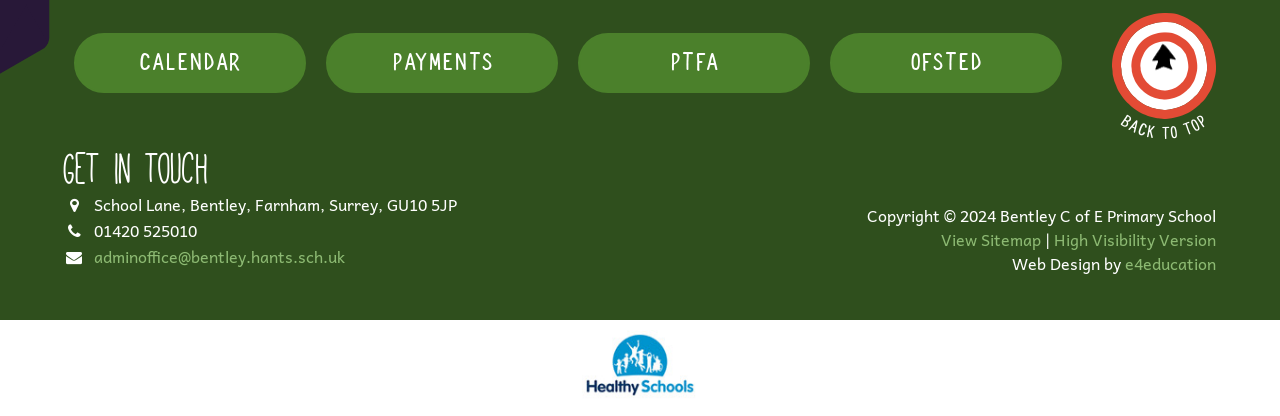How many links are there in the top navigation bar?
Based on the image, answer the question in a detailed manner.

I counted the number of link elements located at the top of the webpage, which are 'Calendar', 'Payments', 'PTFA', and 'OFSTED', and found that there are 4 links in the top navigation bar.